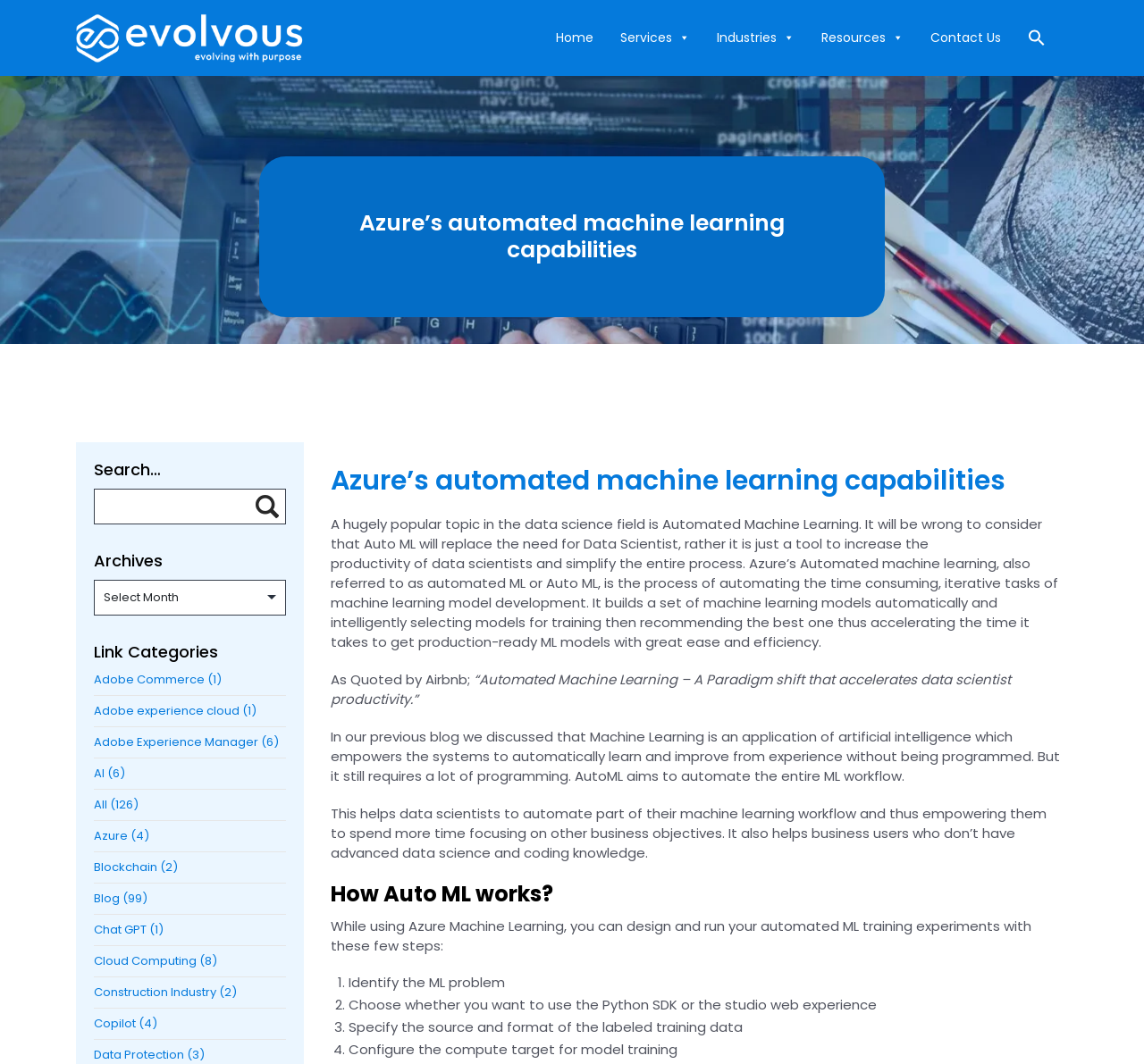Please mark the clickable region by giving the bounding box coordinates needed to complete this instruction: "Click the Evolvous Logo link".

[0.066, 0.018, 0.266, 0.051]